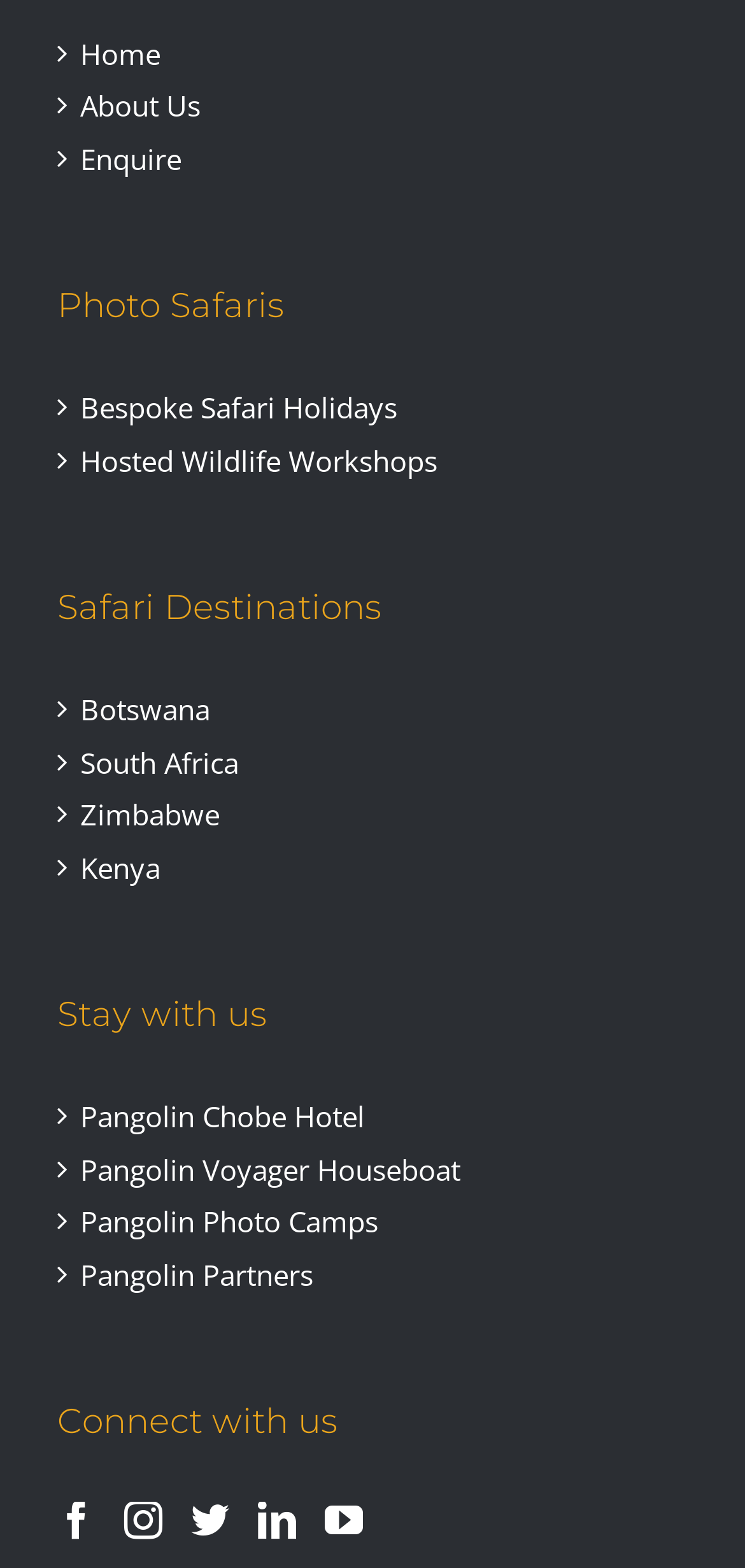Answer the question using only one word or a concise phrase: How many social media platforms are listed?

5